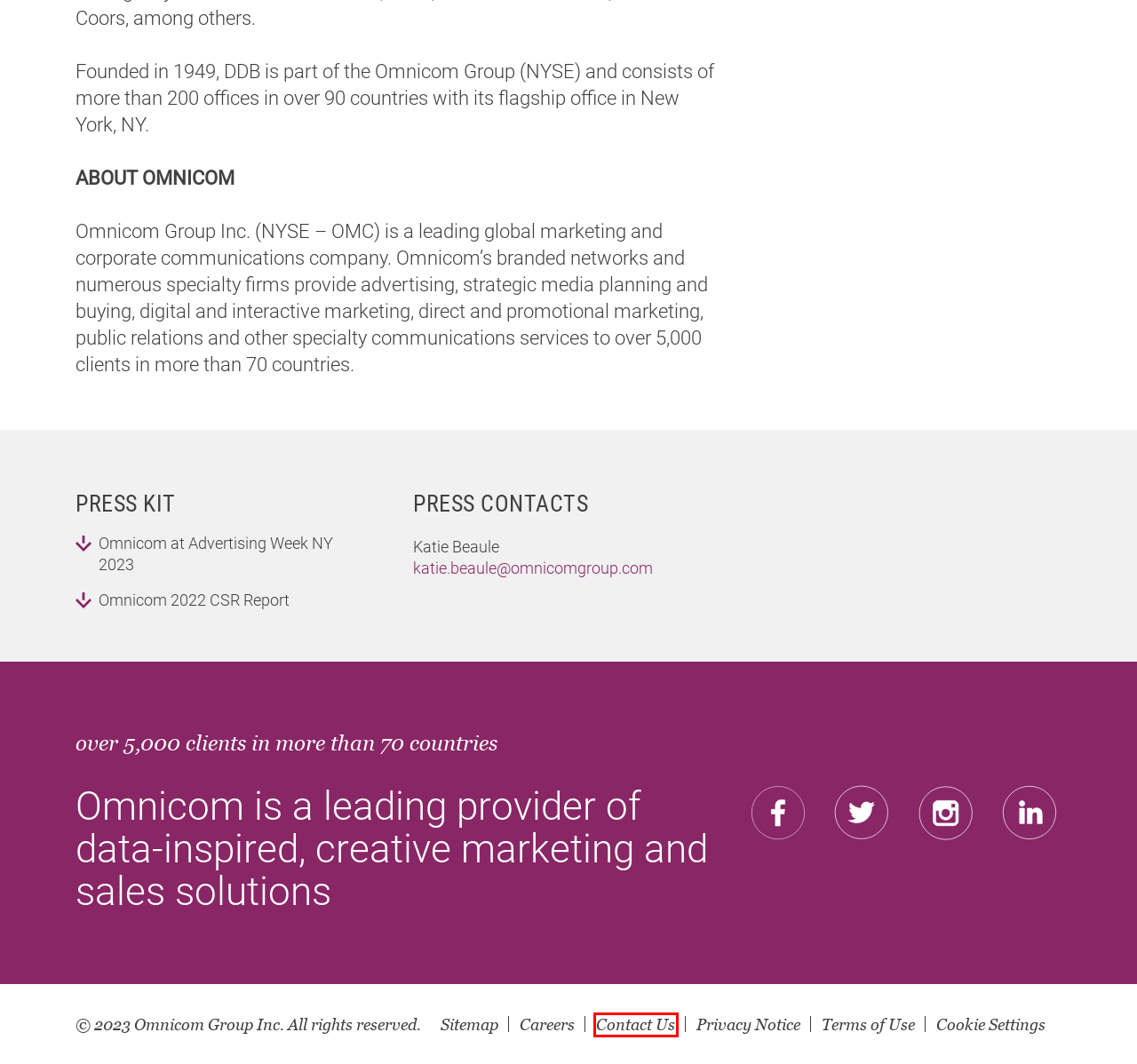You are looking at a screenshot of a webpage with a red bounding box around an element. Determine the best matching webpage description for the new webpage resulting from clicking the element in the red bounding box. Here are the descriptions:
A. Omnicom Group | Global Marketing Communications | Omnicom Group
B. Terms of Use | Omnicom Group
C. Positive Corporate Citizenship | Omnicom Group
D. Advertising and Marketing Agencies | Omnicom Group
E. Online Privacy Notice | Omnicom Group
F. Corporate Responsibility - Omnicom Group
G. Omnicom Group | Sitemap | Omnicom Group
H. Global Contact Information | Omnicom Group

H